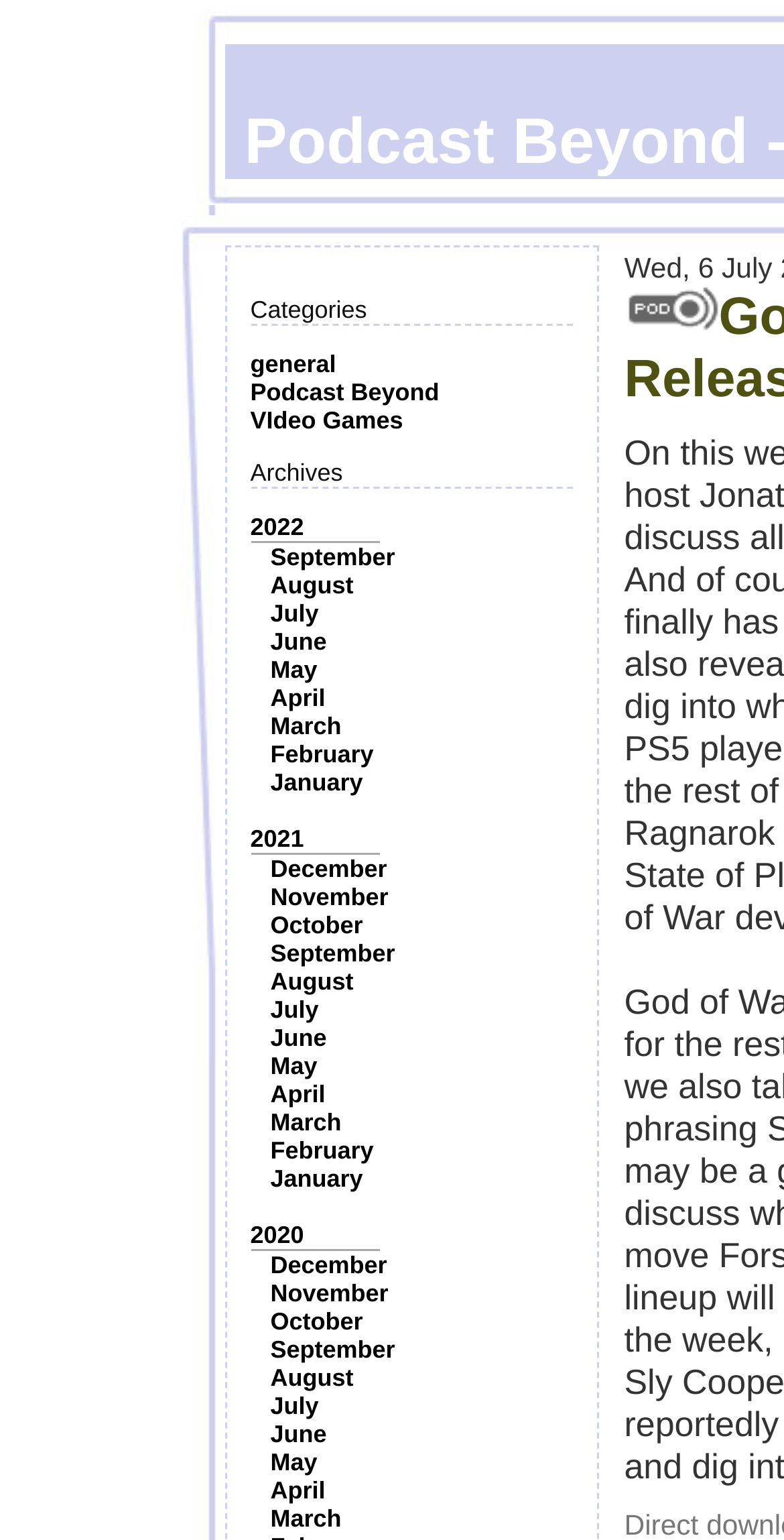Specify the bounding box coordinates of the element's region that should be clicked to achieve the following instruction: "Check out the latest podcast from September". The bounding box coordinates consist of four float numbers between 0 and 1, in the format [left, top, right, bottom].

[0.345, 0.353, 0.504, 0.371]